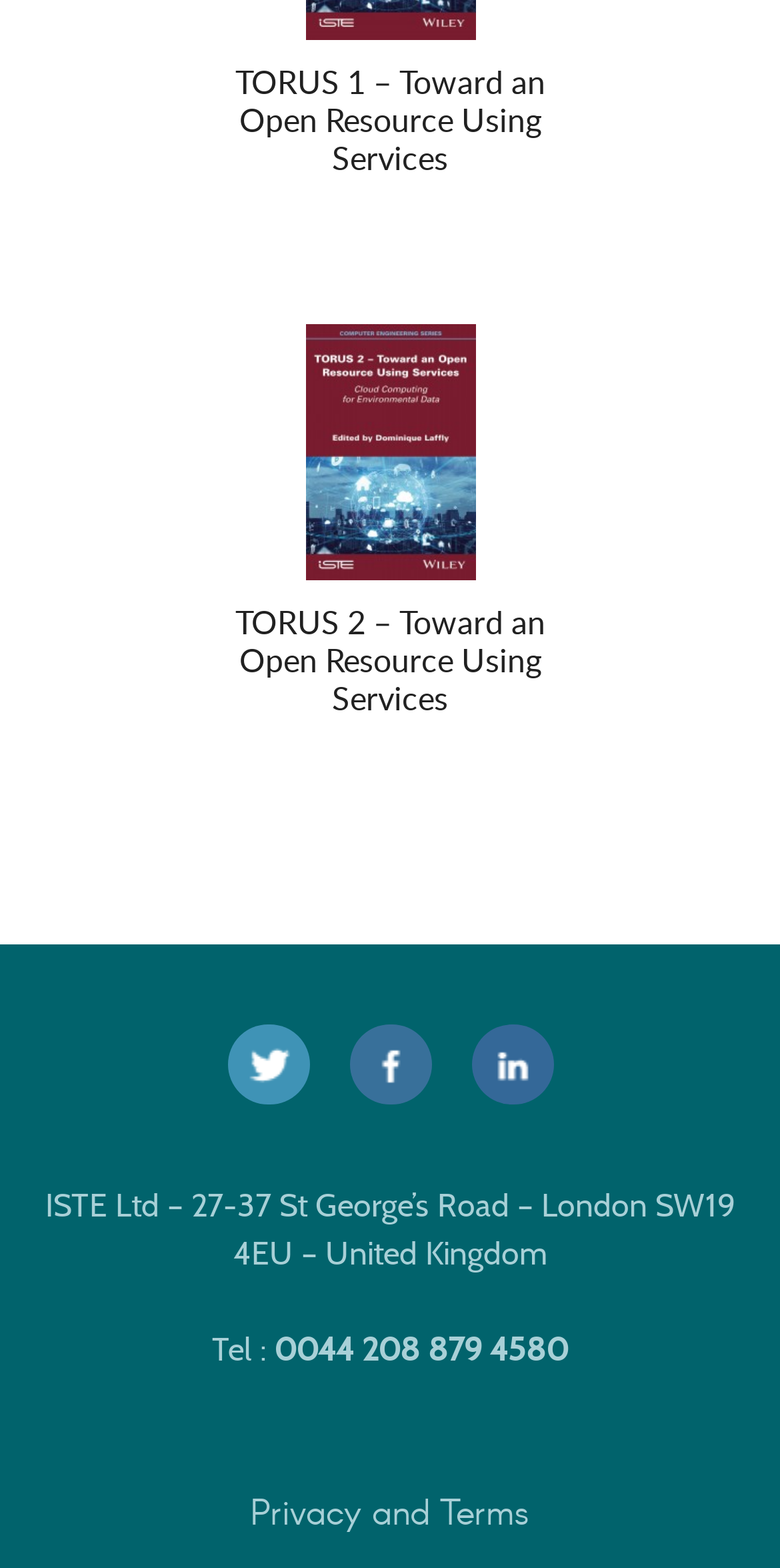Please give a succinct answer using a single word or phrase:
What is the link text at the bottom of the page?

Privacy and Terms